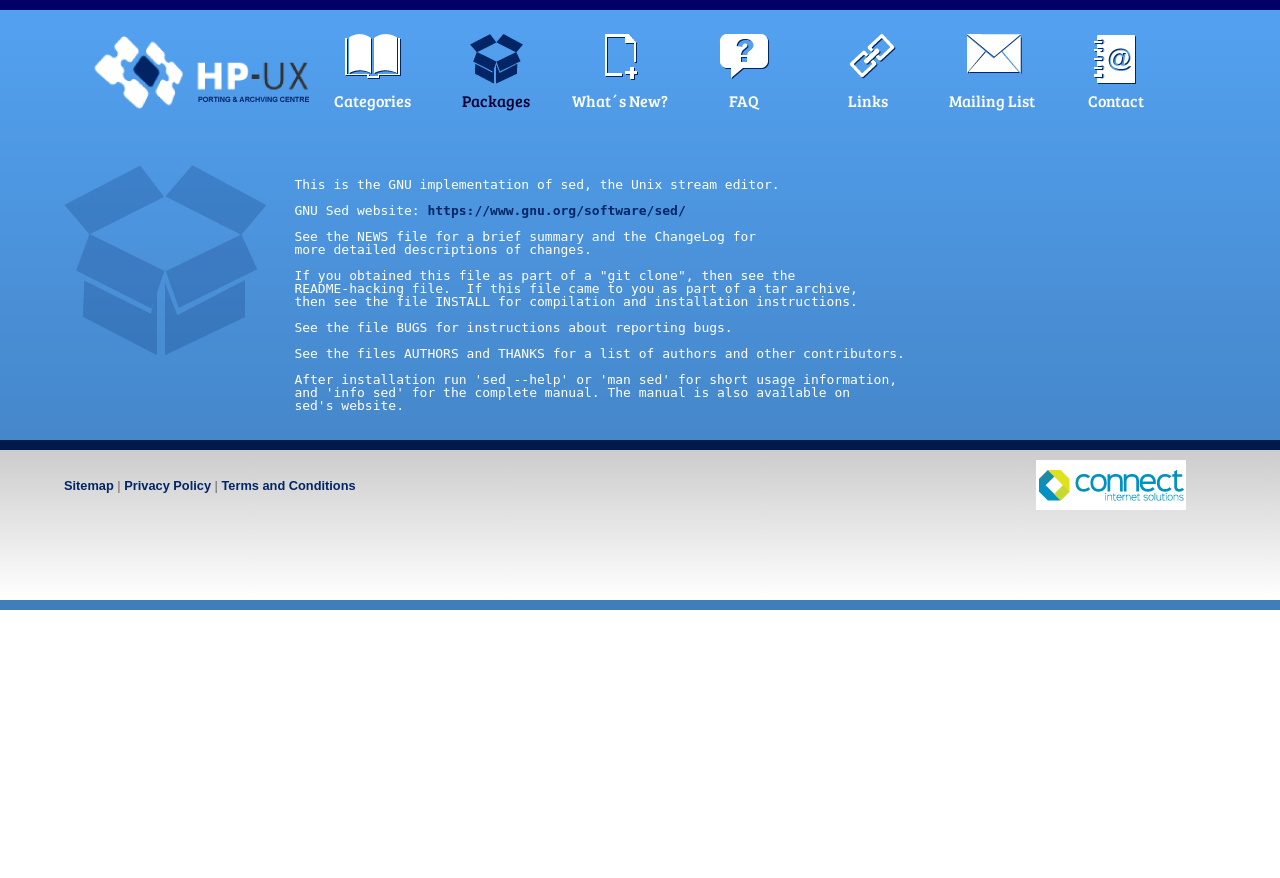Identify and extract the heading text of the webpage.

HP UX Archive Centre